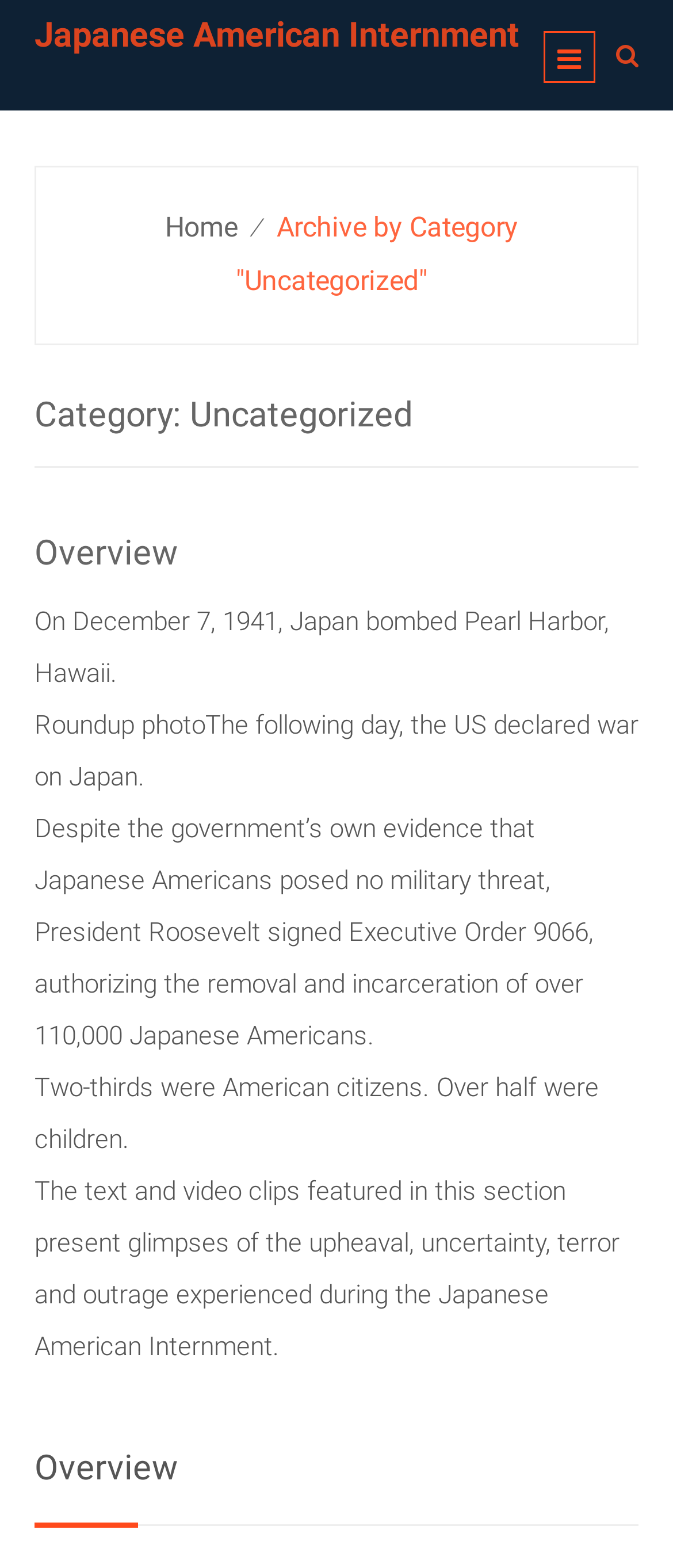Using the description "Japanese American Internment", locate and provide the bounding box of the UI element.

[0.051, 0.009, 0.772, 0.035]